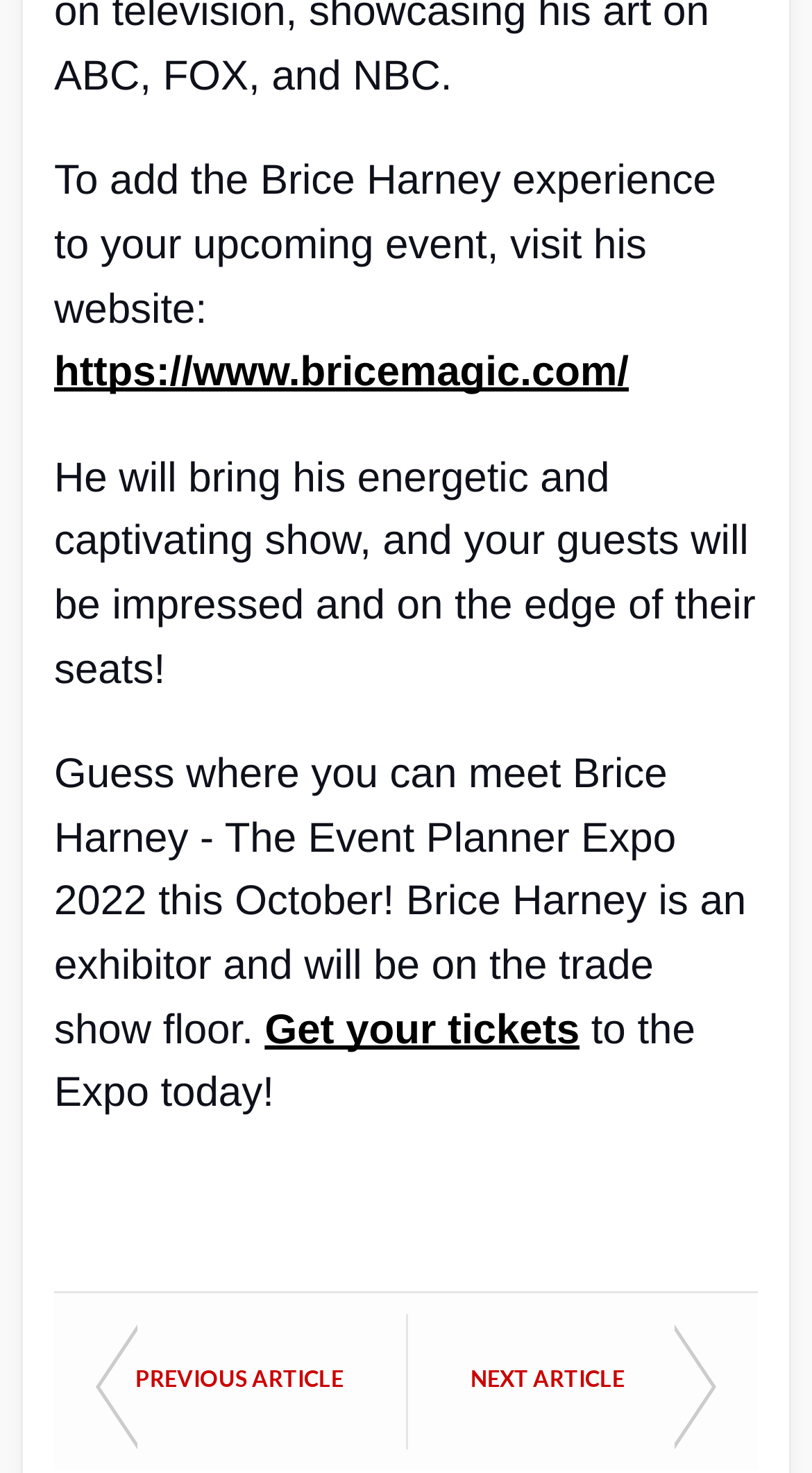Refer to the image and provide an in-depth answer to the question:
What is the purpose of Brice Harney's website?

The text 'To add the Brice Harney experience to your upcoming event, visit his website:' implies that the purpose of Brice Harney's website is to allow users to book his experience or performance for their events.